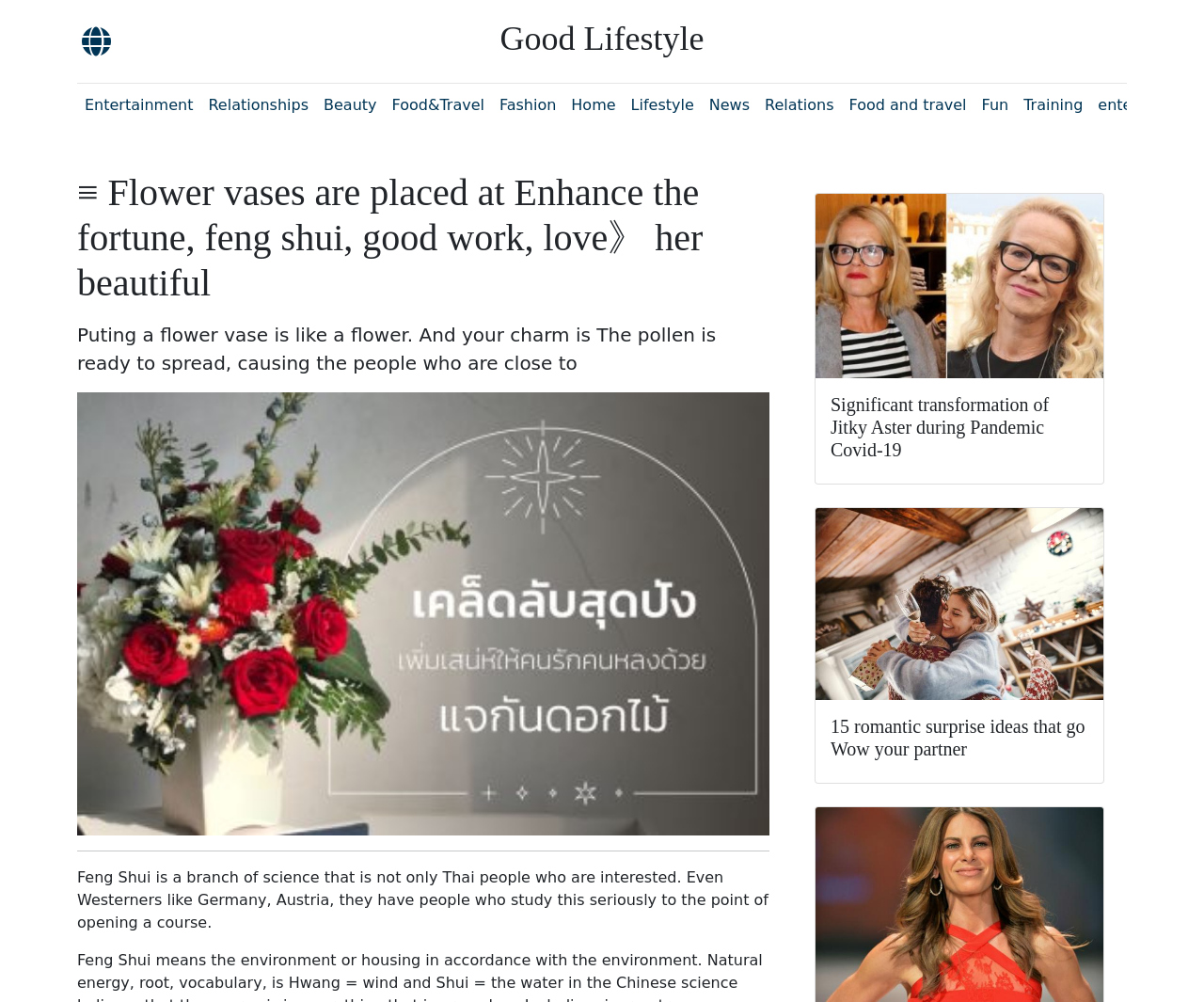Locate the bounding box coordinates of the element that should be clicked to execute the following instruction: "Read the article about 'Significant transformation of Jitky Aster during Pandemic Covid-19'".

[0.677, 0.193, 0.916, 0.482]